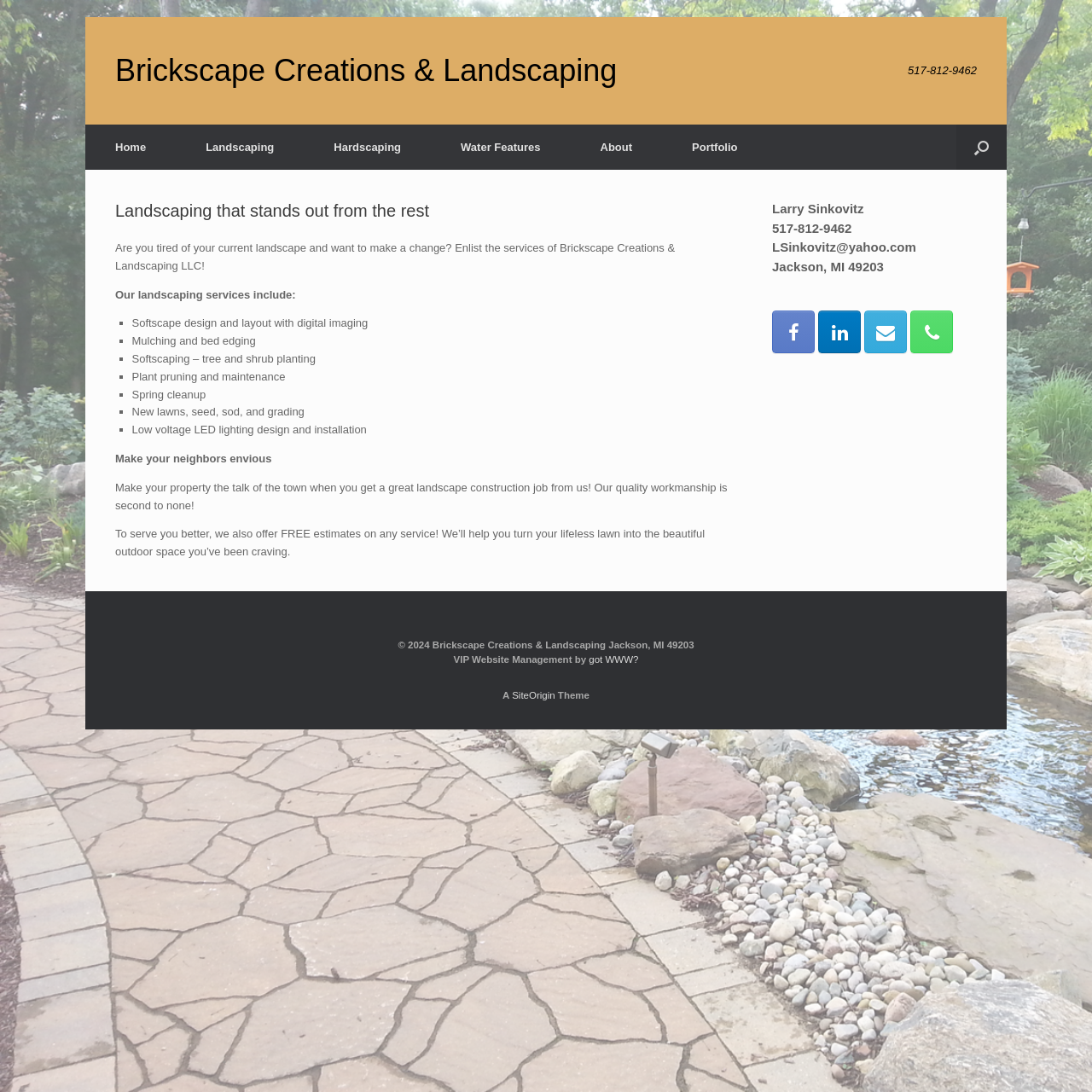Given the element description "admin", identify the bounding box of the corresponding UI element.

None